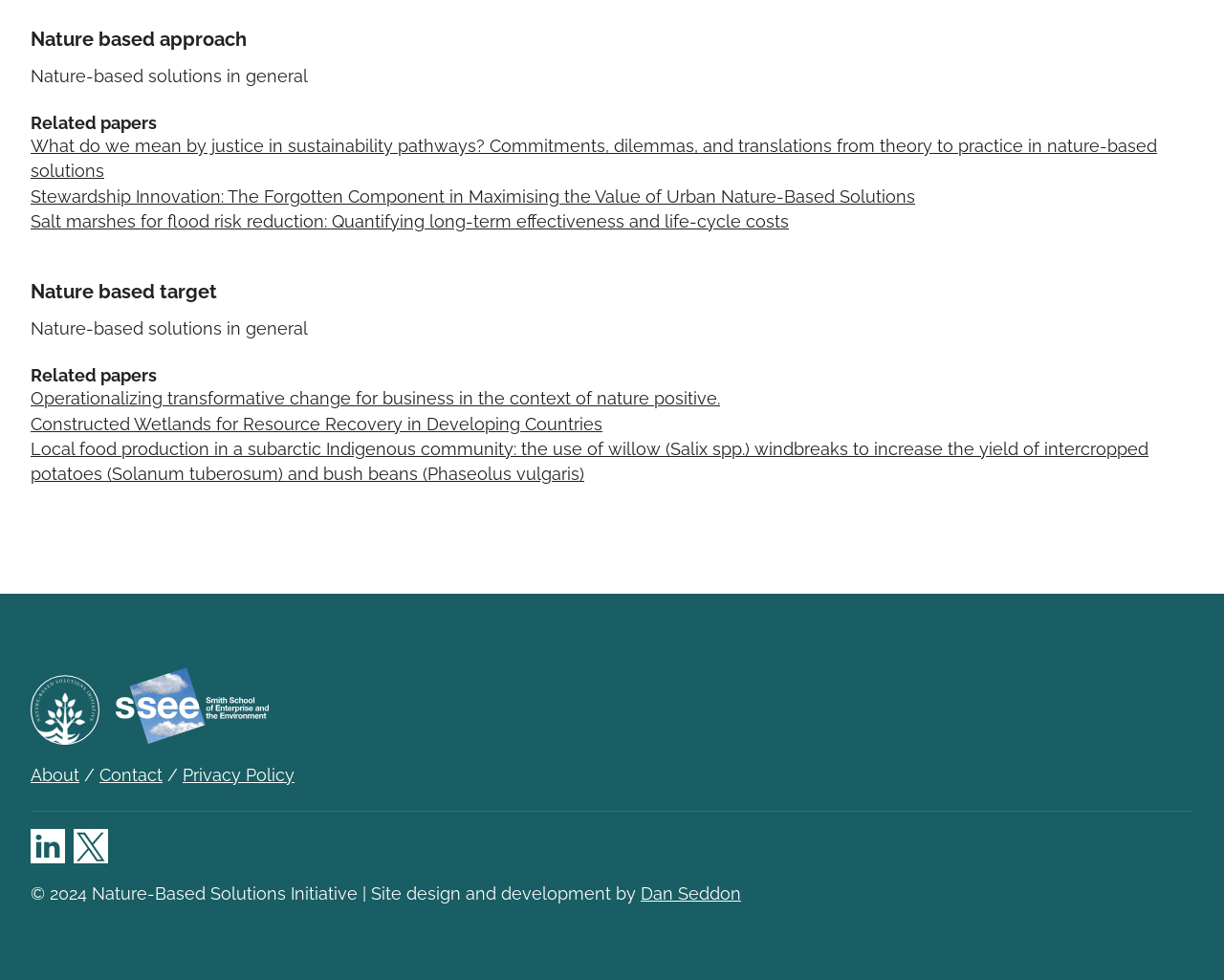Can you specify the bounding box coordinates for the region that should be clicked to fulfill this instruction: "Go to Home page".

None